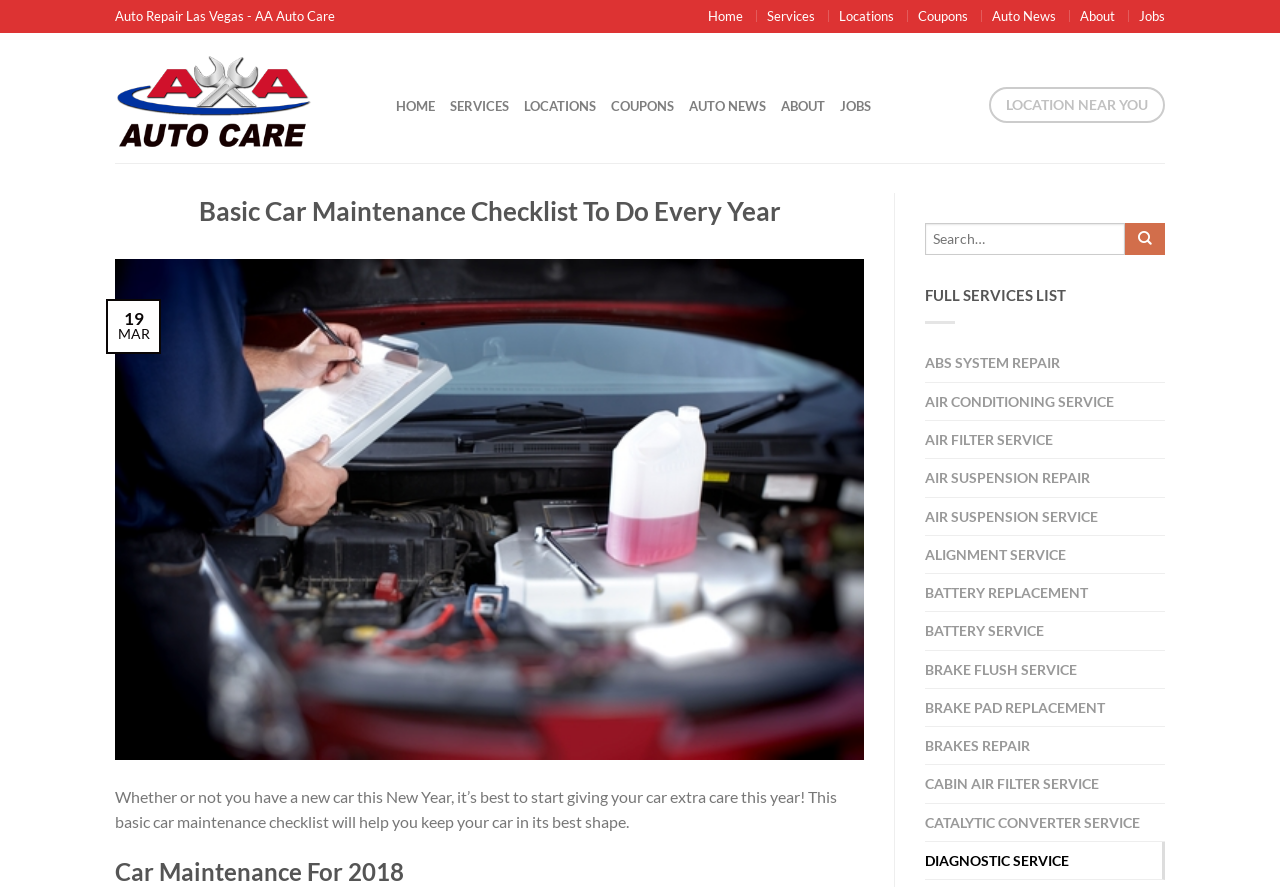Identify the bounding box of the UI element described as follows: "Cabin Air Filter Service". Provide the coordinates as four float numbers in the range of 0 to 1 [left, top, right, bottom].

[0.723, 0.863, 0.91, 0.906]